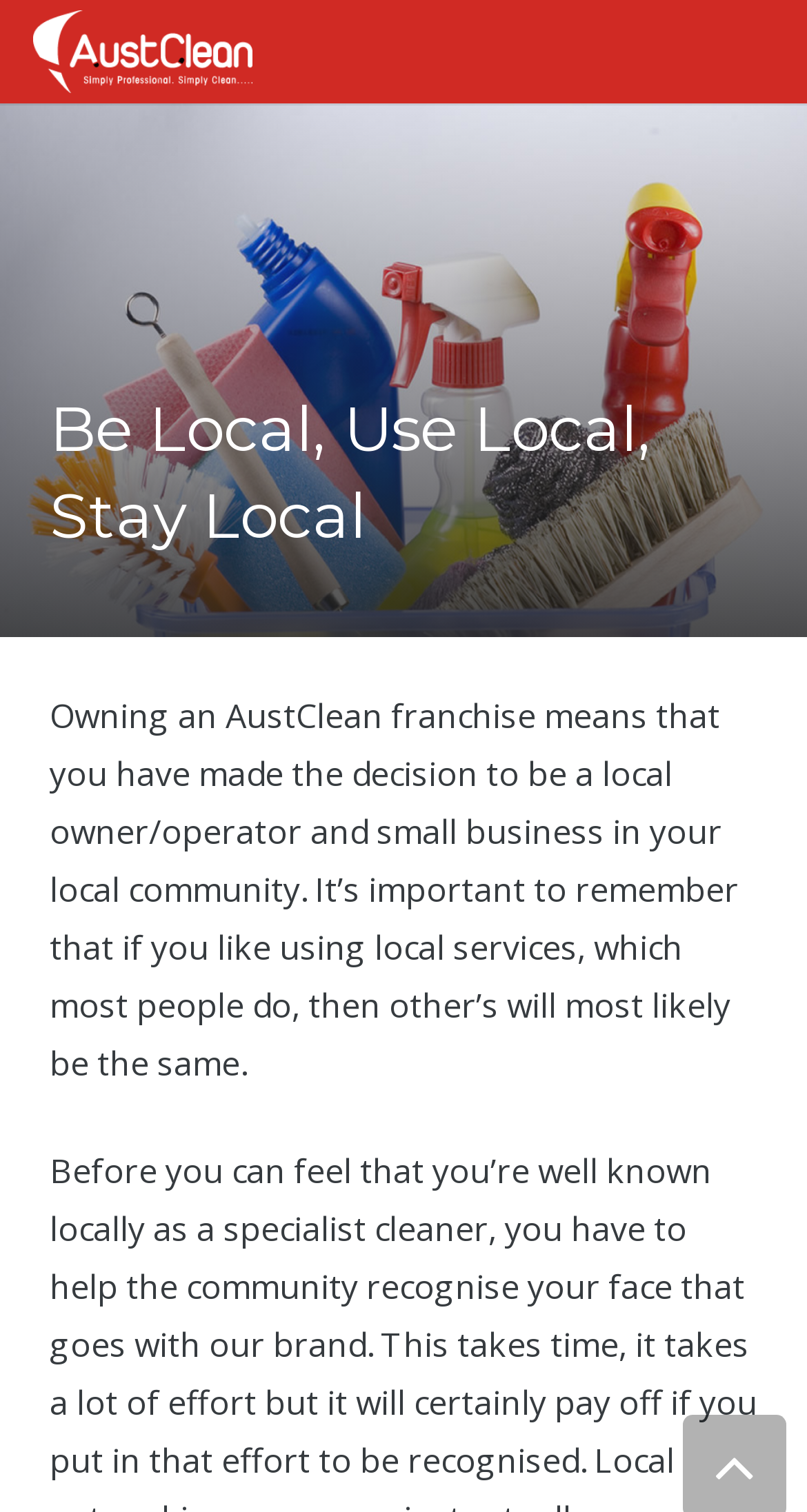Can you extract the primary headline text from the webpage?

Be Local, Use Local, Stay Local